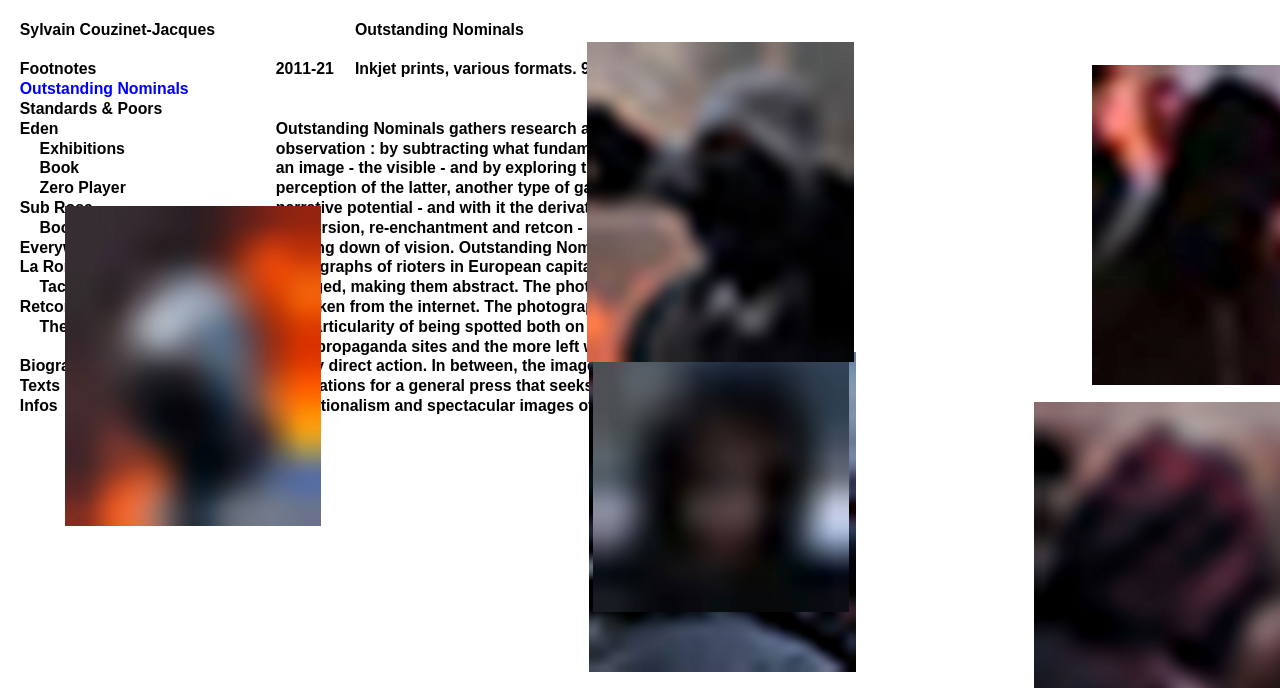Determine the bounding box coordinates of the clickable region to follow the instruction: "View biography".

[0.015, 0.519, 0.077, 0.544]